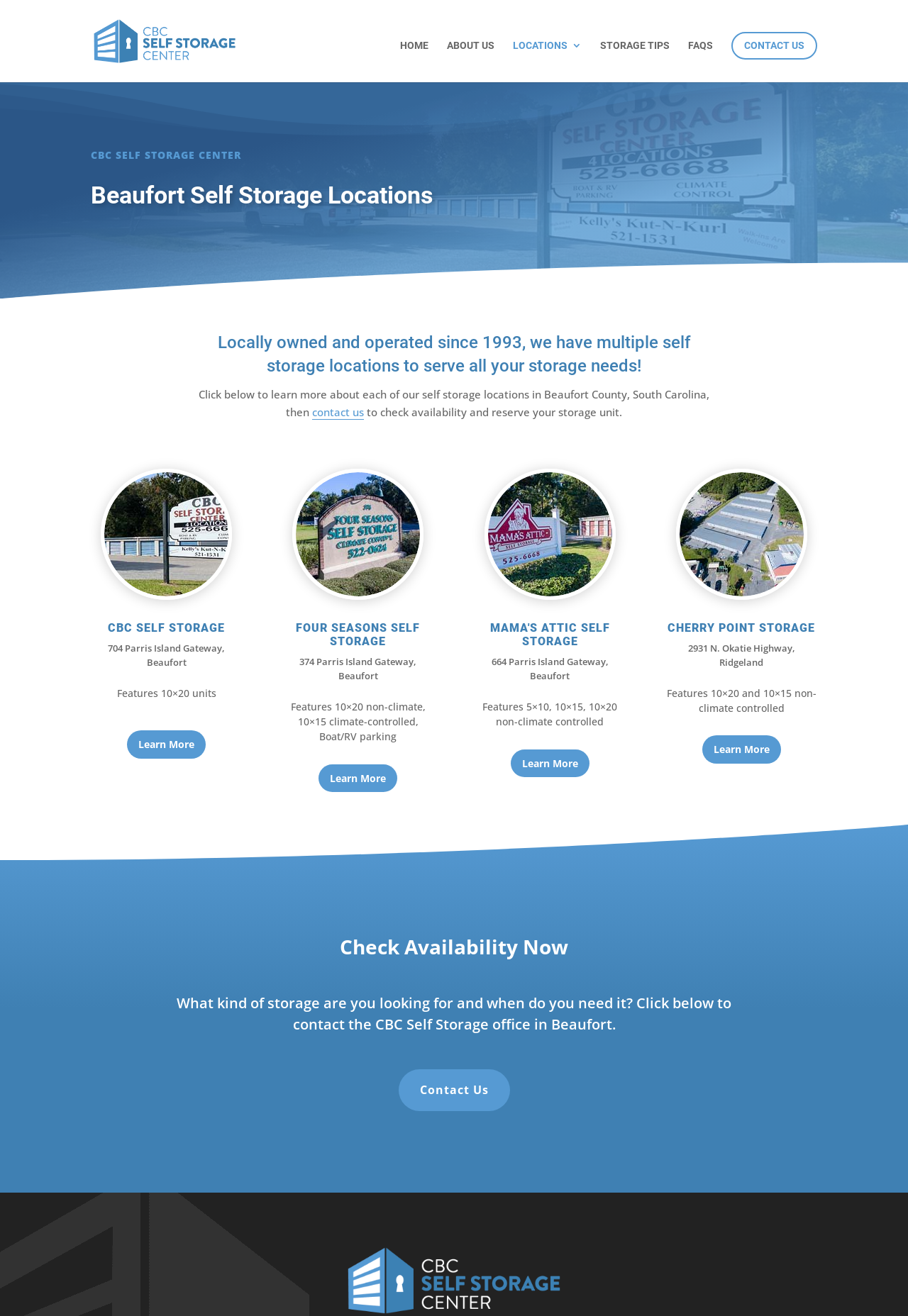Please locate the bounding box coordinates of the element that should be clicked to achieve the given instruction: "View the 'Top Strategies to Increase Your Chances of Winning TOTO MACAU' post".

None